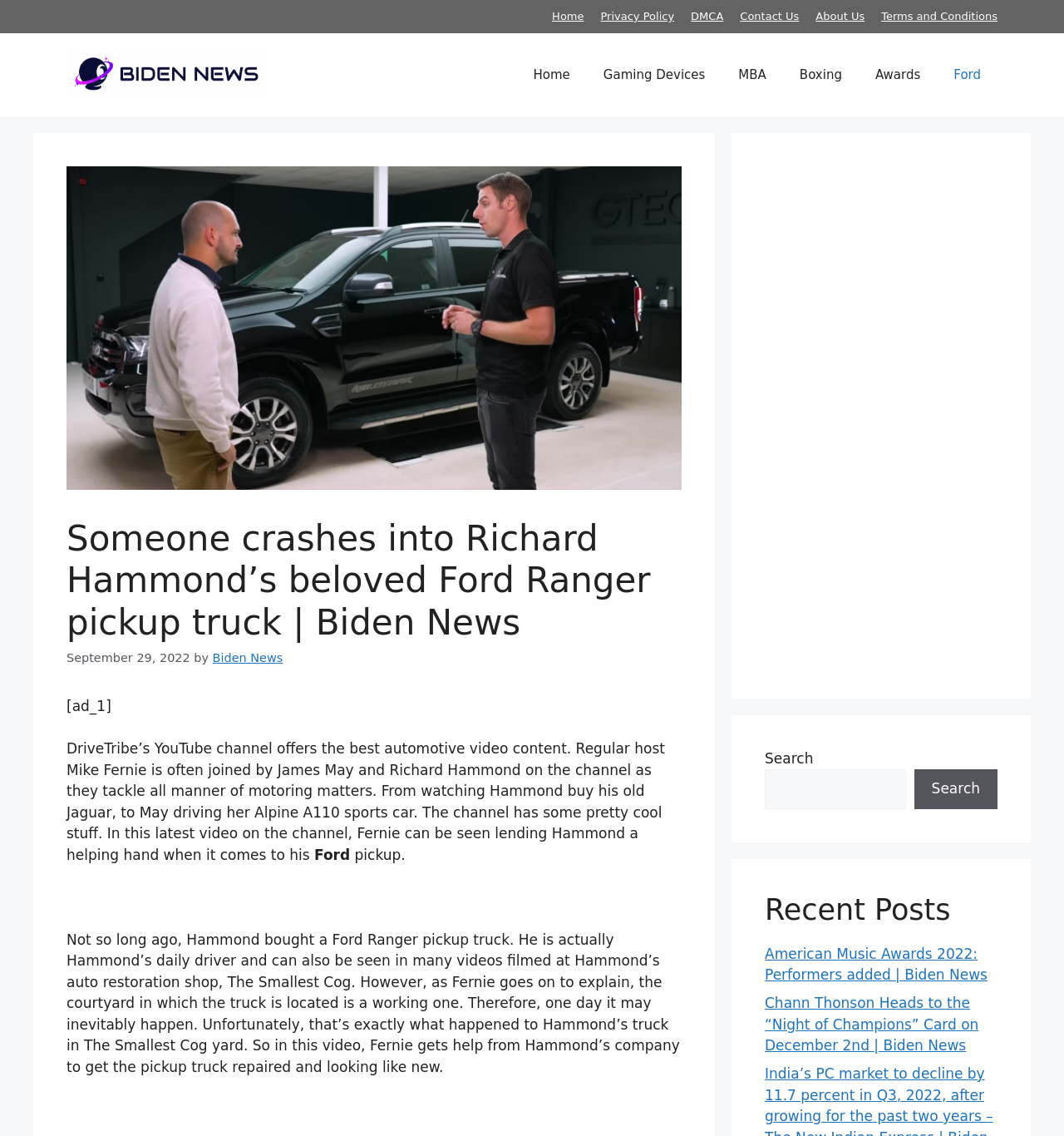Specify the bounding box coordinates for the region that must be clicked to perform the given instruction: "Search for something".

[0.719, 0.677, 0.851, 0.712]